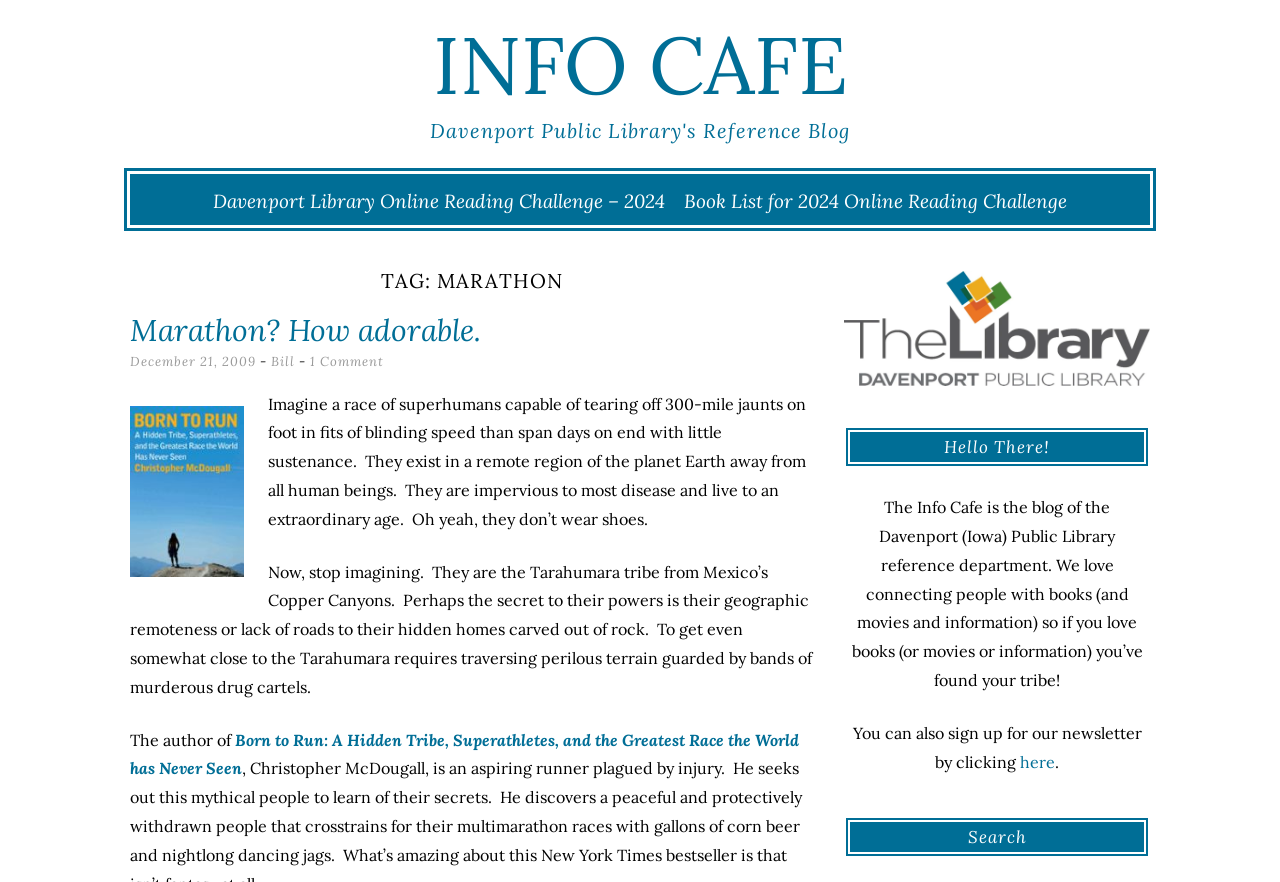Please identify the bounding box coordinates of the area I need to click to accomplish the following instruction: "Enter your name in the 'Name (Required)' field".

None